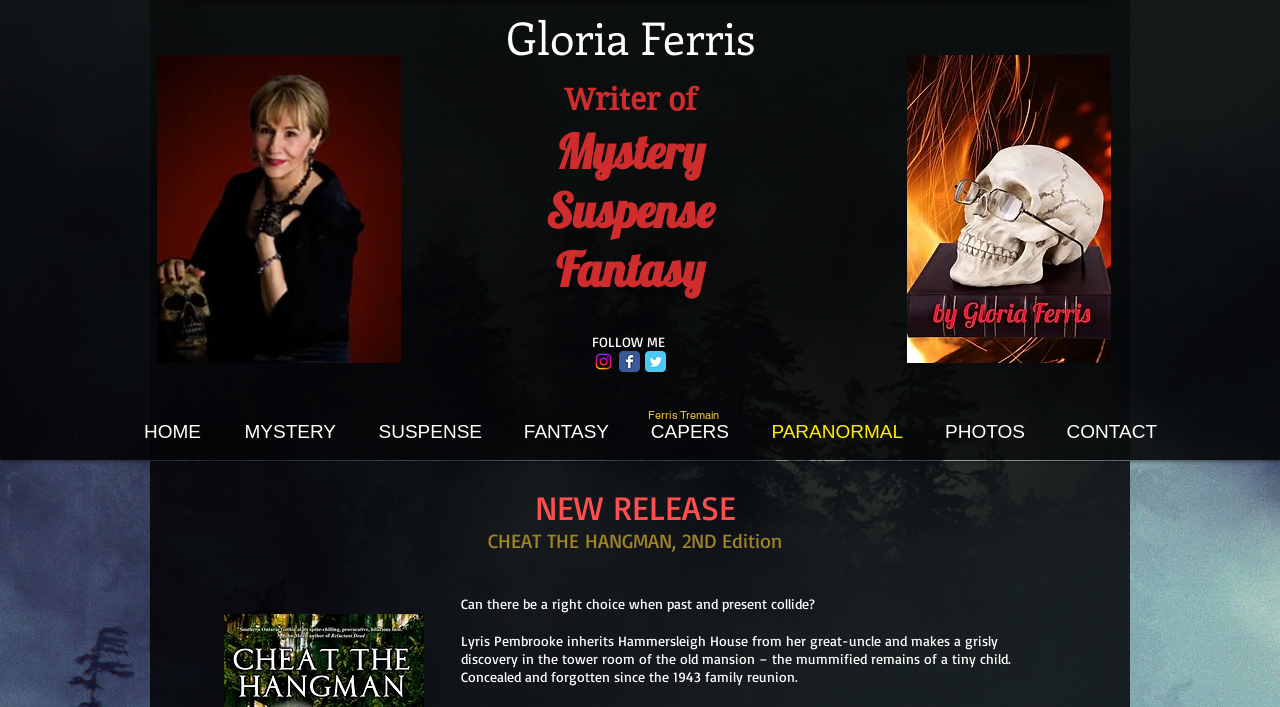Please locate the bounding box coordinates of the element's region that needs to be clicked to follow the instruction: "Check out NEW RELEASE". The bounding box coordinates should be provided as four float numbers between 0 and 1, i.e., [left, top, right, bottom].

[0.418, 0.688, 0.575, 0.747]